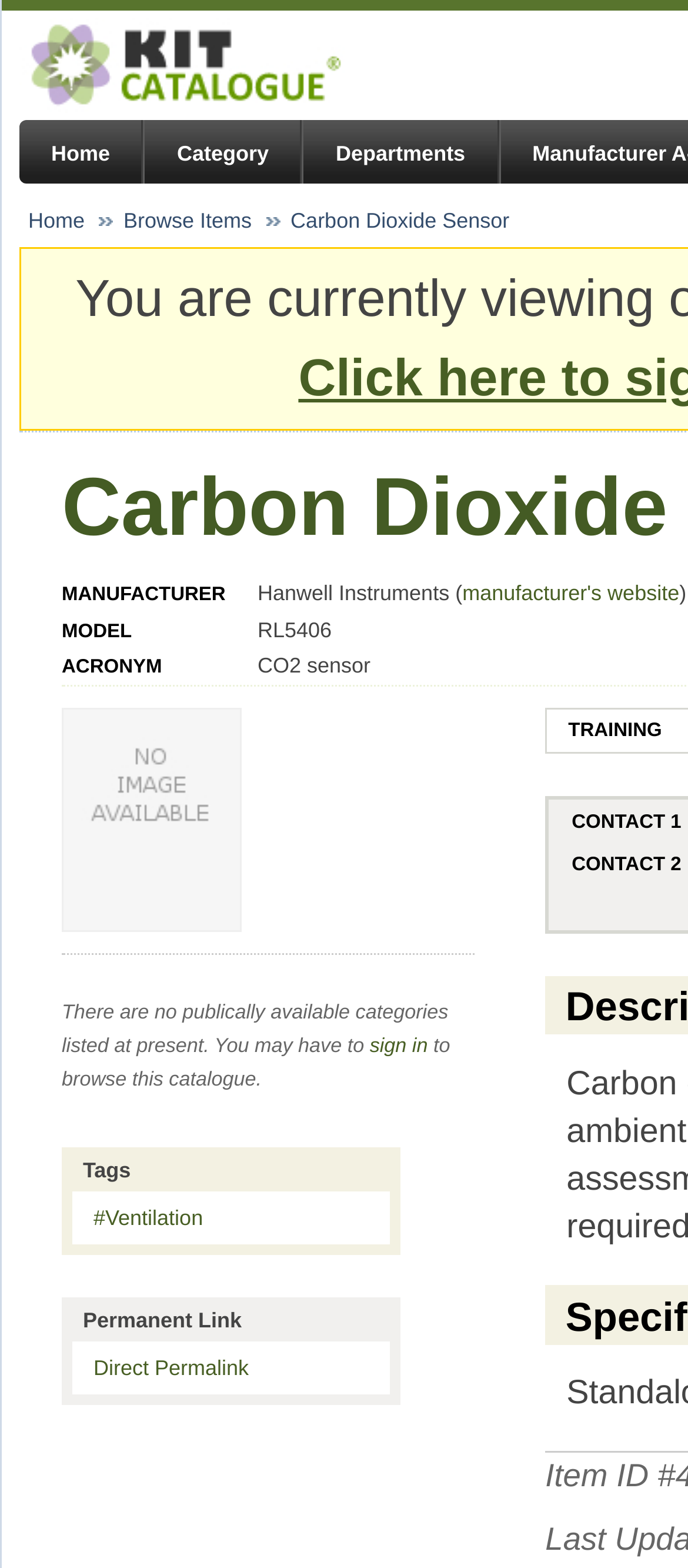Determine the primary headline of the webpage.

Carbon Dioxide Sensor